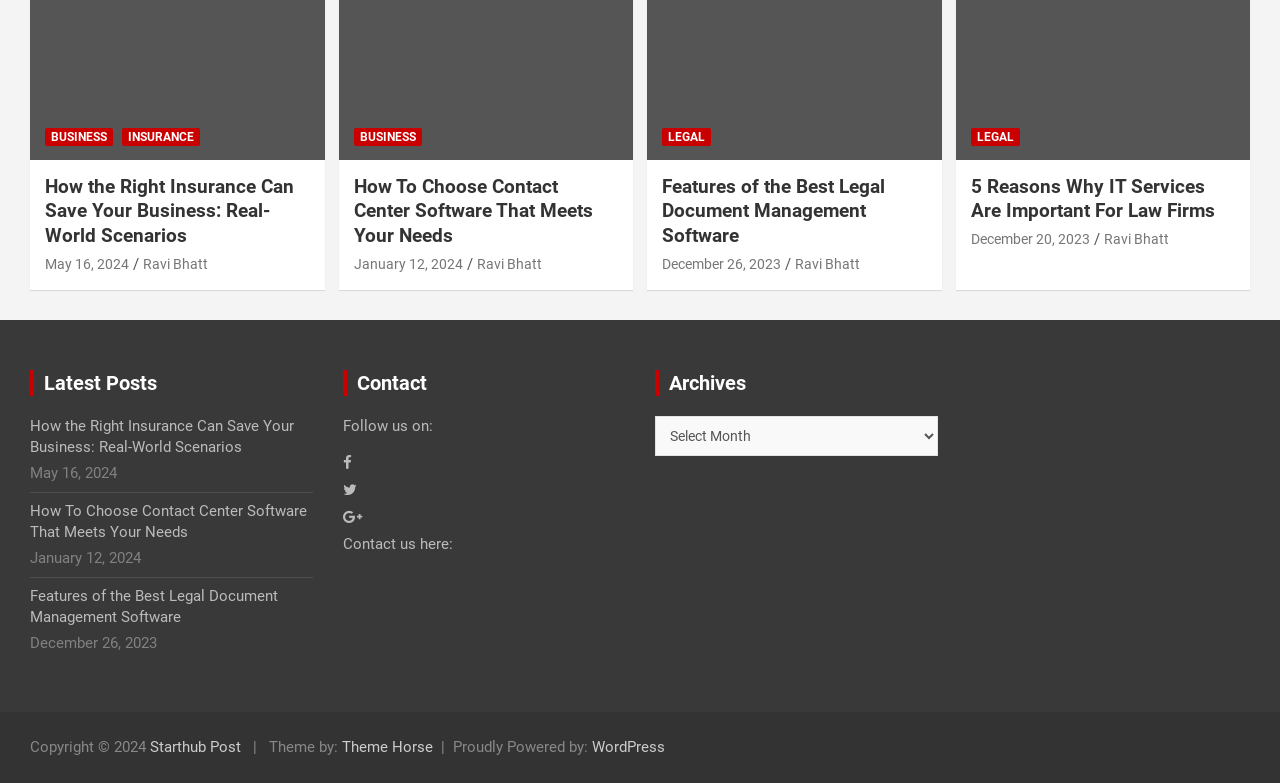What is the name of the website?
Please provide a detailed answer to the question.

The name of the website is mentioned in the footer section, where it says 'Copyright © 2024 Starthub Post'. This suggests that the name of the website is Starthub Post.